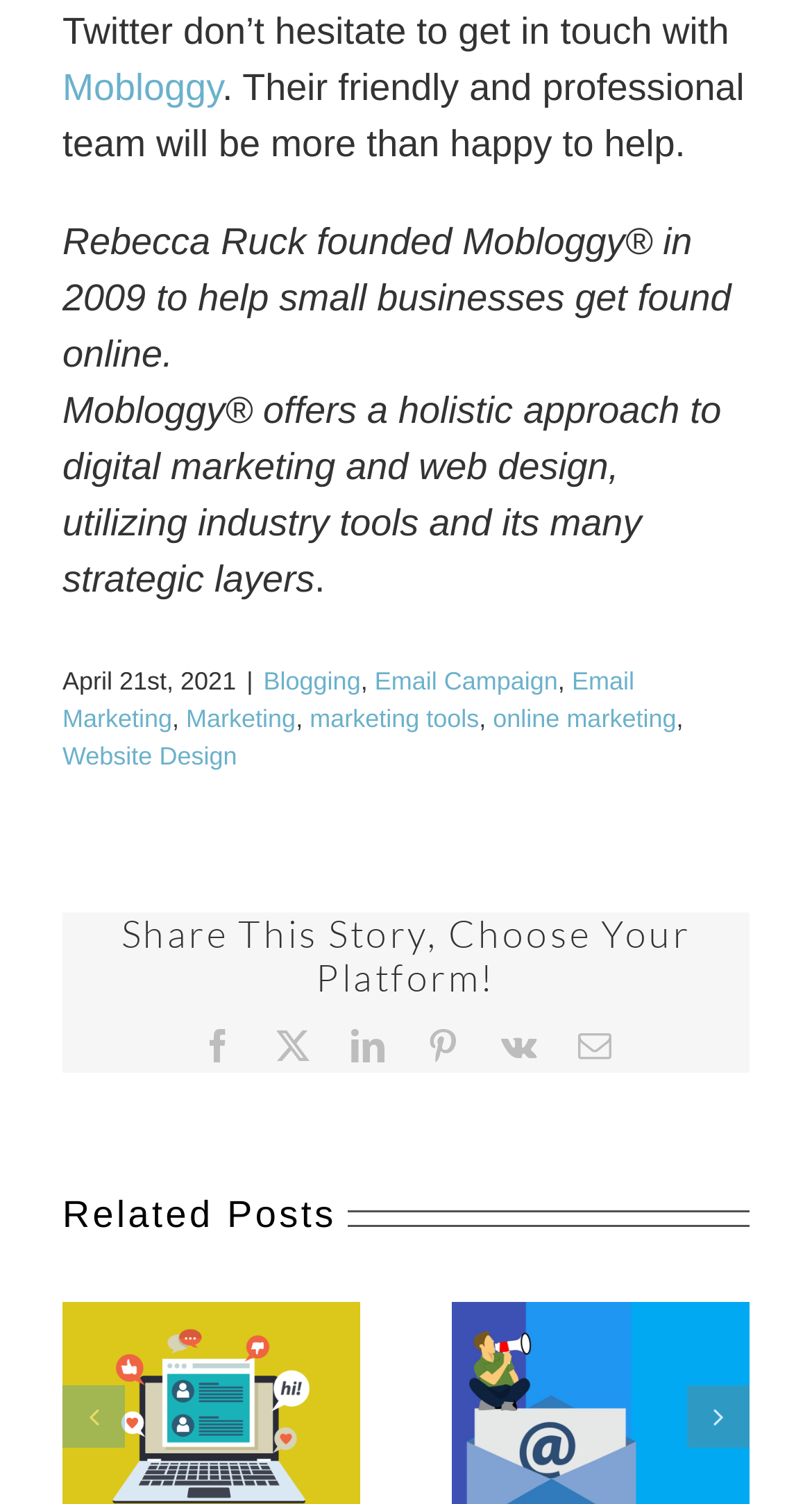Identify the bounding box coordinates for the region to click in order to carry out this instruction: "Learn about Email Marketing". Provide the coordinates using four float numbers between 0 and 1, formatted as [left, top, right, bottom].

[0.077, 0.443, 0.781, 0.488]